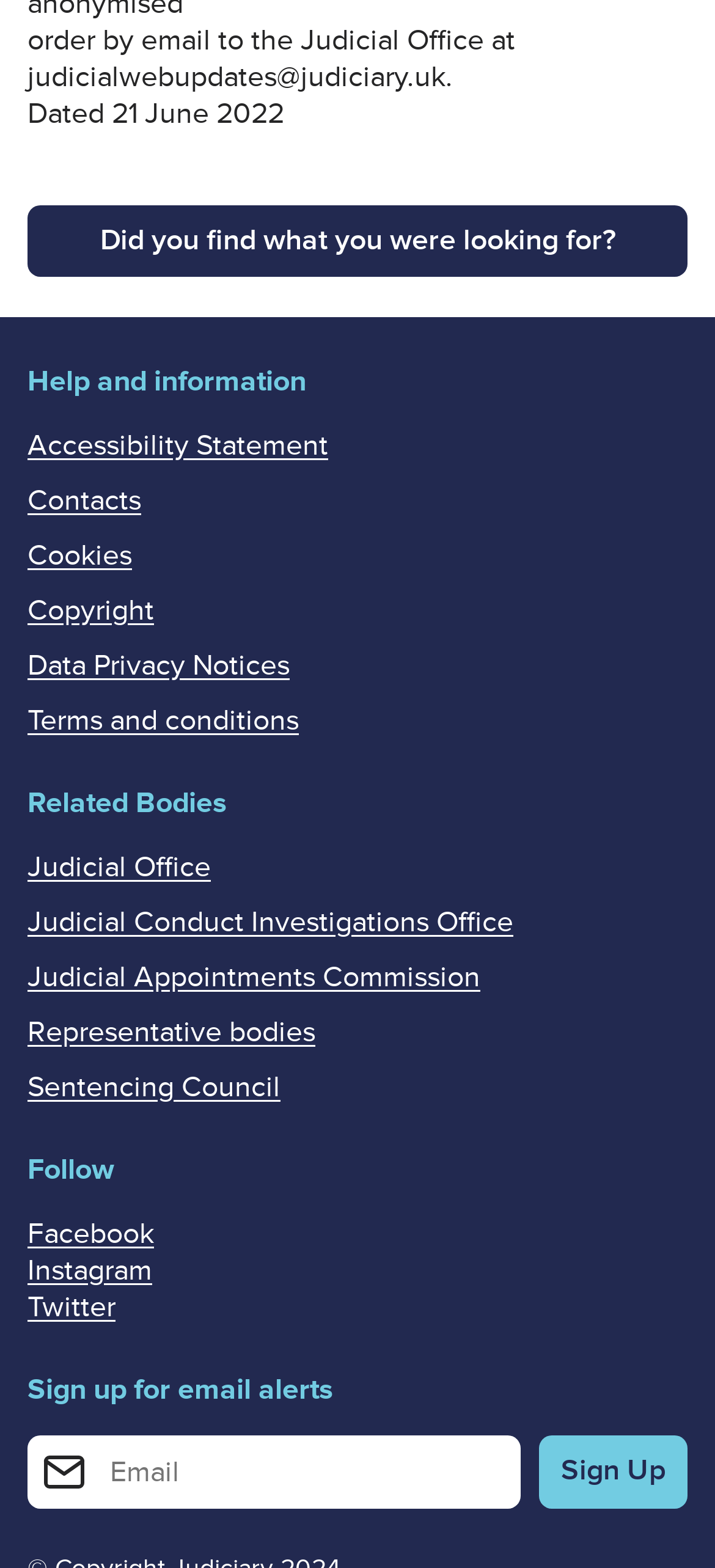Identify the coordinates of the bounding box for the element that must be clicked to accomplish the instruction: "Follow on Facebook".

[0.038, 0.775, 0.215, 0.798]